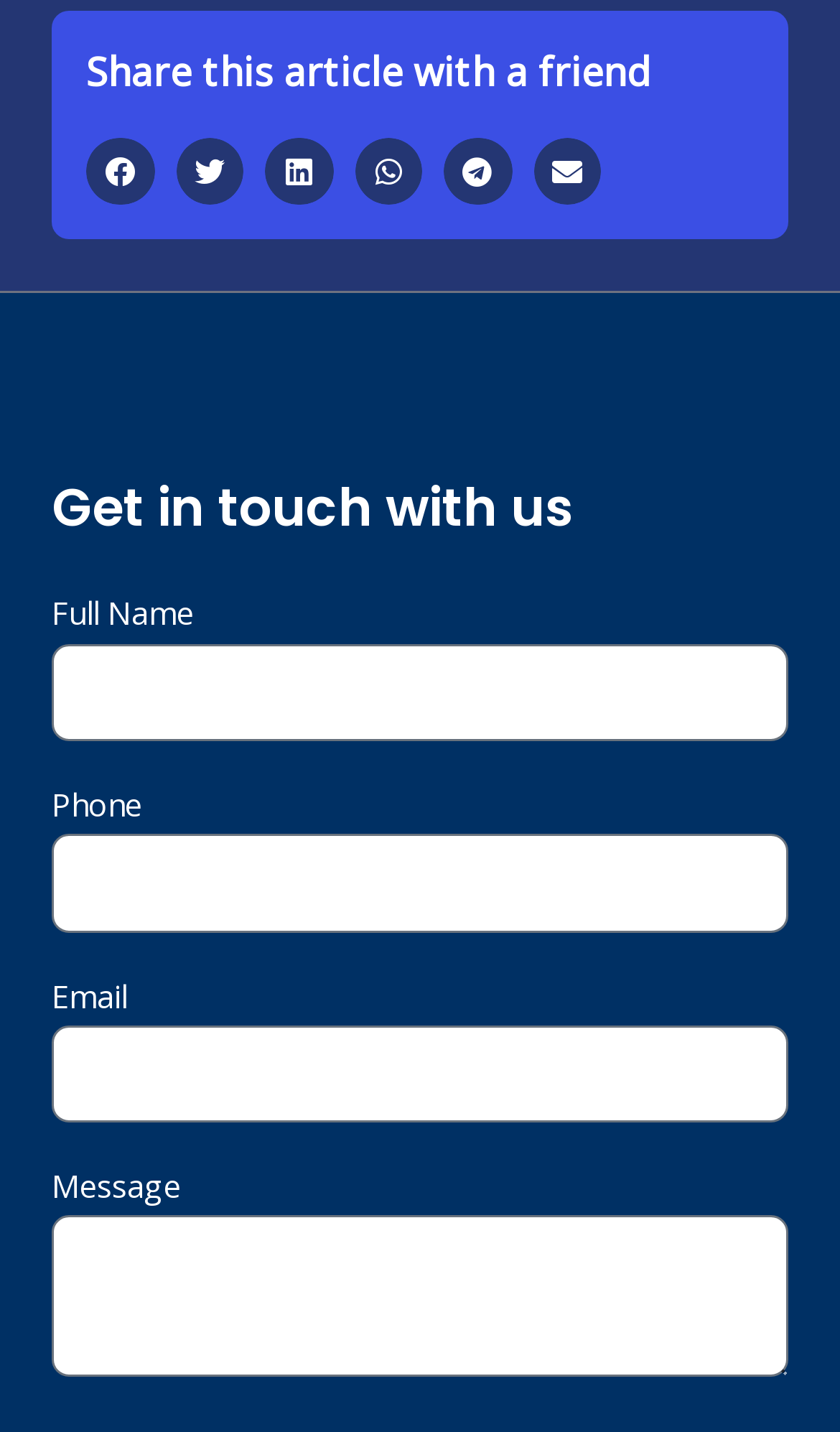Please pinpoint the bounding box coordinates for the region I should click to adhere to this instruction: "Get in touch with us".

[0.062, 0.331, 0.938, 0.378]